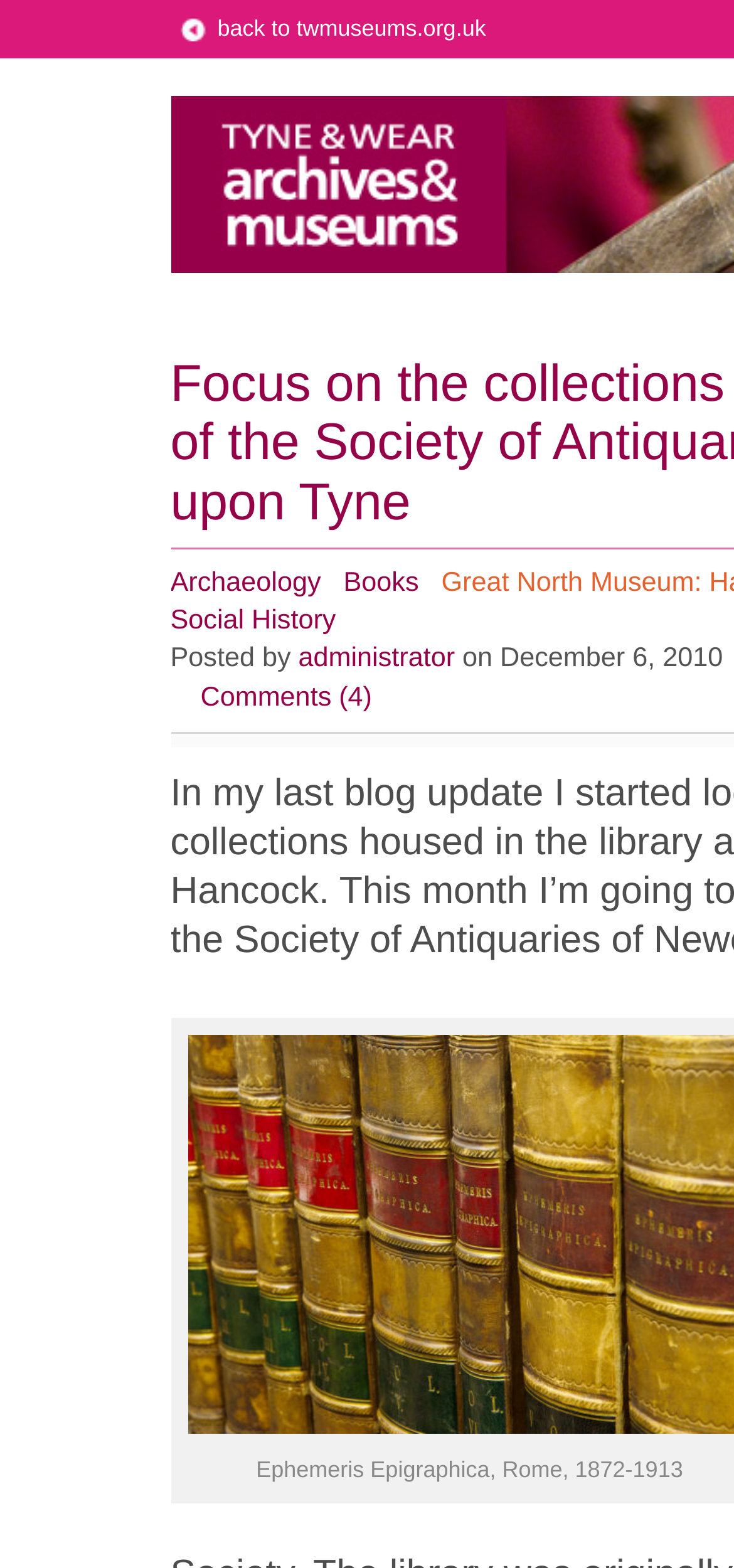Provide a thorough description of this webpage.

The webpage is a blog post titled "Focus on the collections (part 2) – The library of the Society of Antiquaries of Newcastle upon Tyne" on the Tyne & Wear Archives & Museums Blog. At the top, there is a link to go back to the main website, twmuseums.org.uk, positioned near the top left corner of the page. Next to it, there is a link to the blog's homepage, Tyne & Wear Archives & Museums Blog.

Below these links, there are several categories listed, including Archaeology, Books, and Social History, which are positioned horizontally and centered near the top of the page. Each category is a separate link, and they are separated by a small gap.

Underneath the categories, there is information about the blog post, including the author, "administrator", and the date it was posted, "December 6, 2010". This information is positioned near the top center of the page.

Finally, there is a link to view comments, with 4 comments currently available, located near the top right corner of the page.